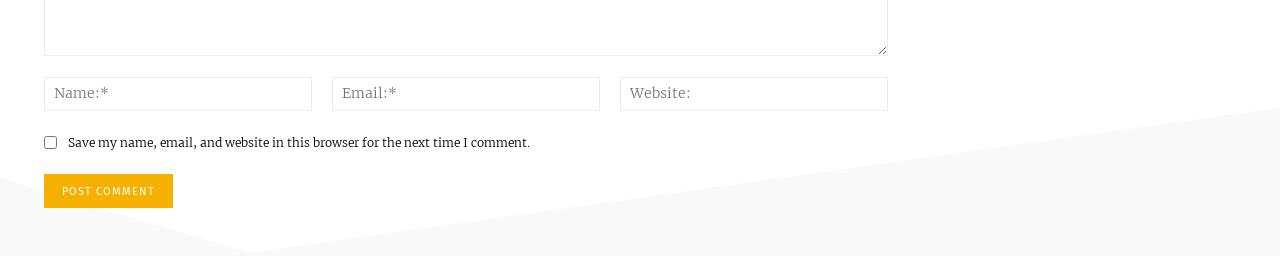What information is required to be input by users?
Using the image, give a concise answer in the form of a single word or short phrase.

Name and Email